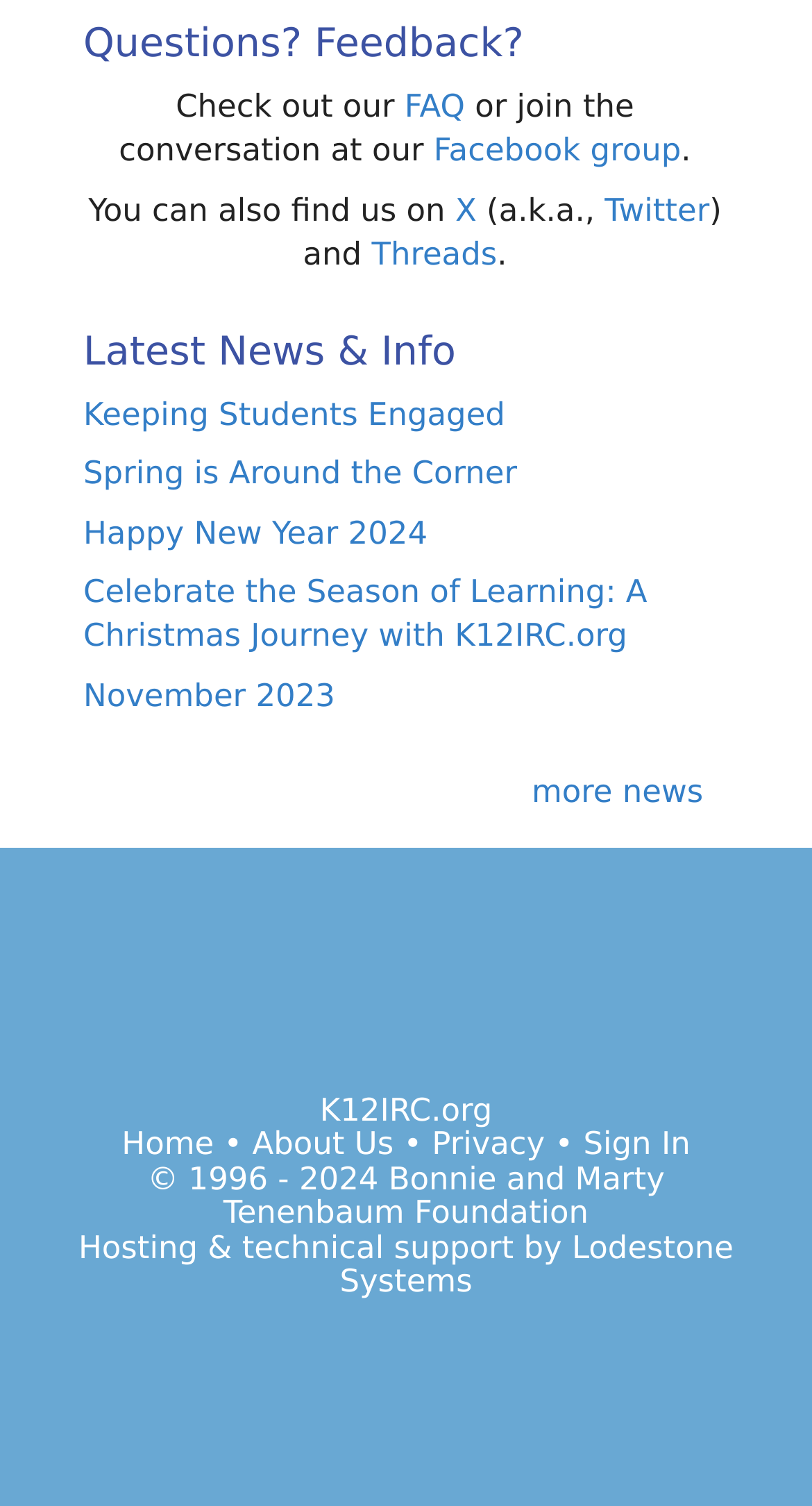Identify the bounding box coordinates for the element that needs to be clicked to fulfill this instruction: "Go to the Home page". Provide the coordinates in the format of four float numbers between 0 and 1: [left, top, right, bottom].

[0.15, 0.747, 0.263, 0.772]